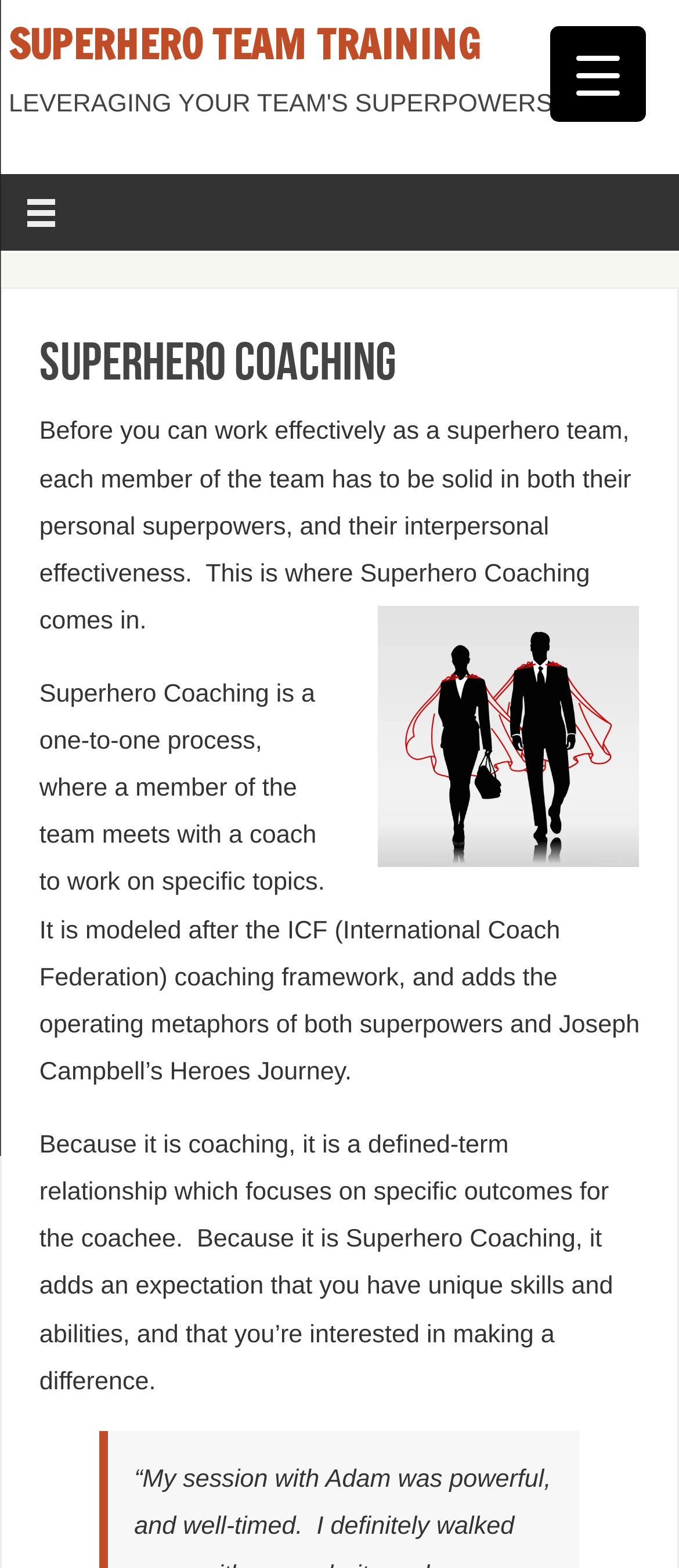Refer to the screenshot and give an in-depth answer to this question: What is the image on the webpage about?

The image on the webpage, labeled as 'business_heroes_sm', appears to be an illustration of business professionals as heroes, which is likely used to visually represent the concept of Superhero Coaching and its focus on empowering individuals to make a difference in their professional lives.